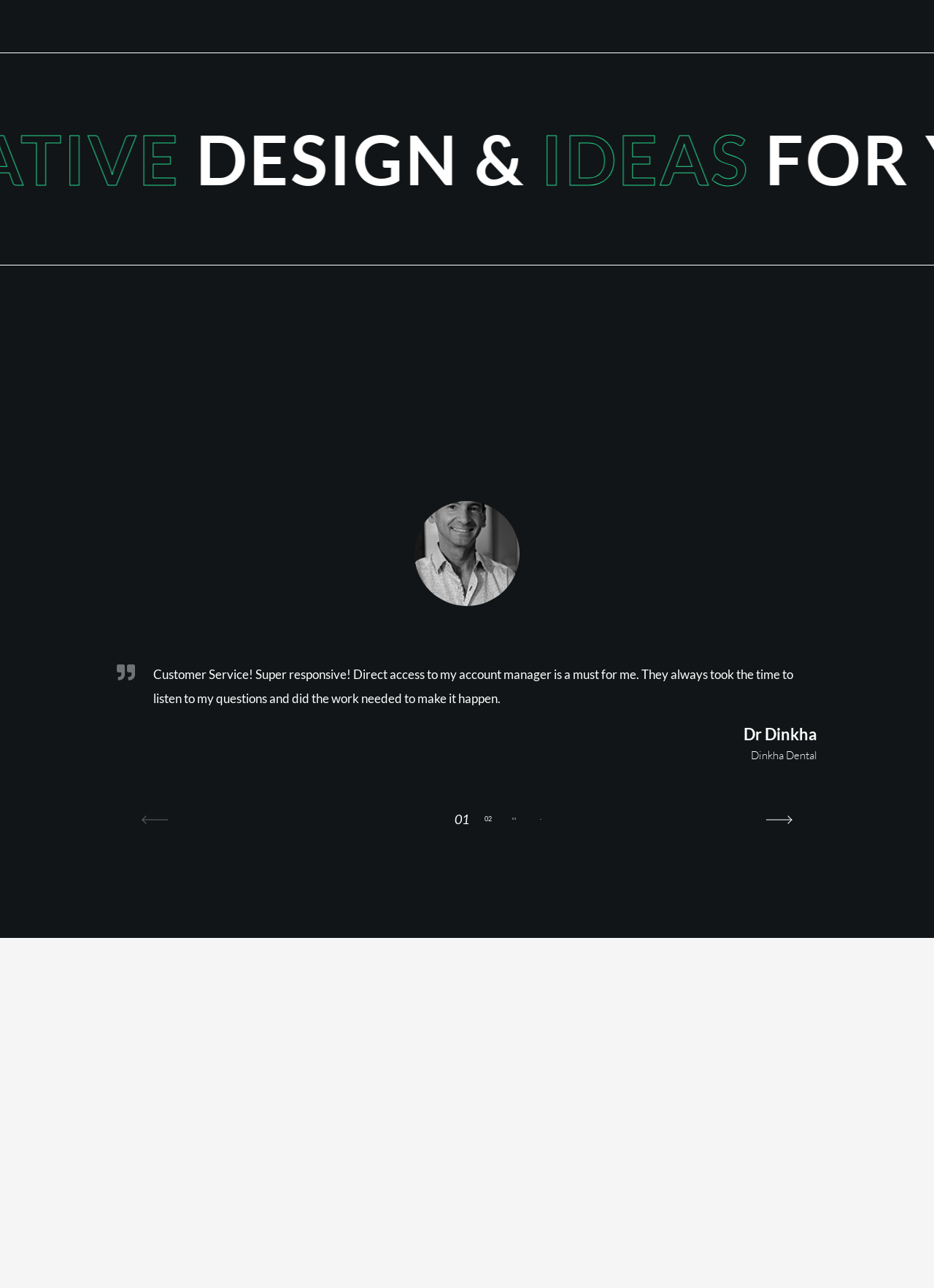Identify the bounding box coordinates for the UI element mentioned here: "aria-label="Go to slide 1"". Provide the coordinates as four float values between 0 and 1, i.e., [left, top, right, bottom].

[0.484, 0.629, 0.504, 0.643]